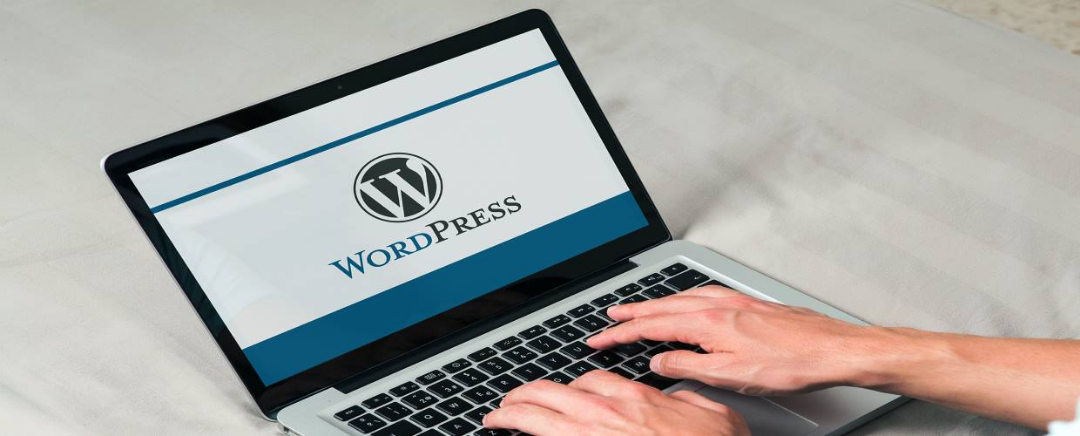Provide a single word or phrase answer to the question: 
What is the color of the surface the laptop is on?

Light-colored